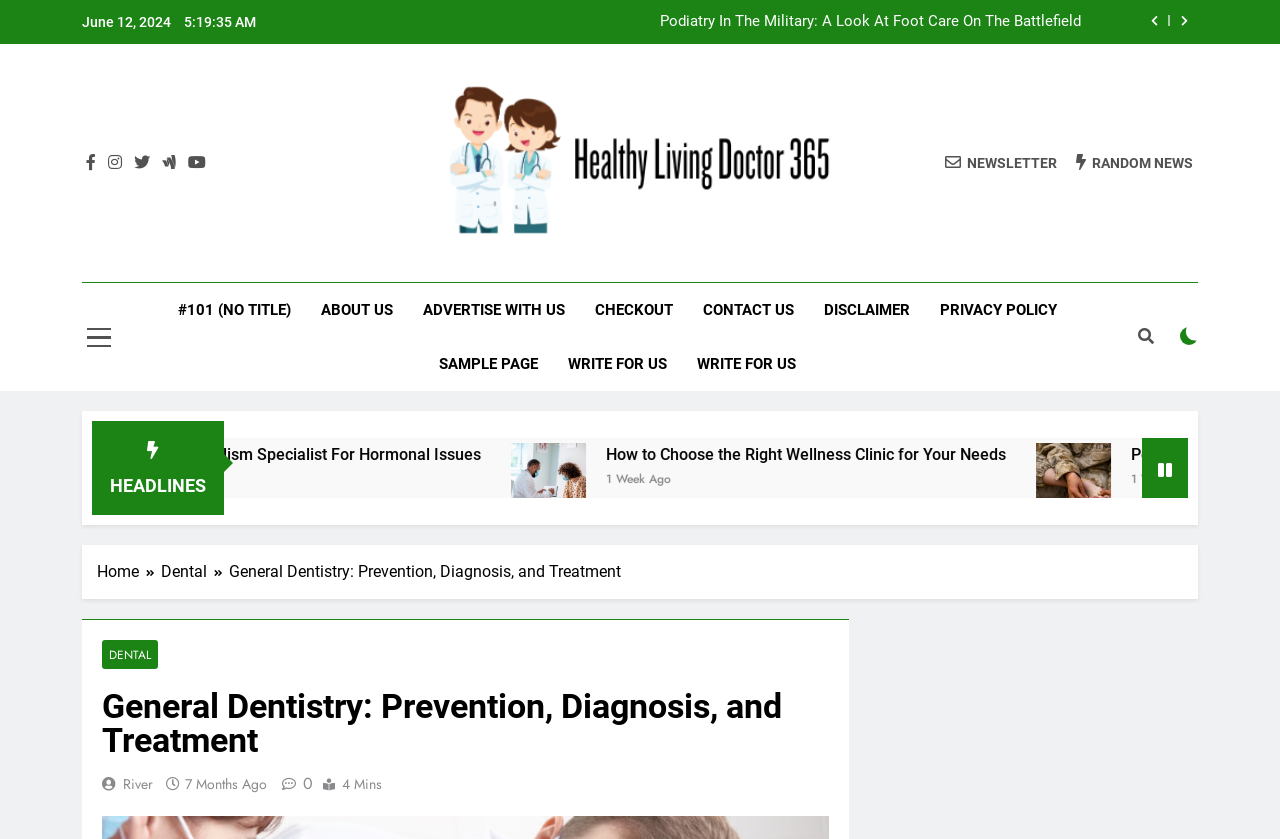Use the information in the screenshot to answer the question comprehensively: What is the date displayed at the top of the webpage?

I found the date by looking at the top of the webpage, where I saw a static text element with the content 'June 12, 2024'.